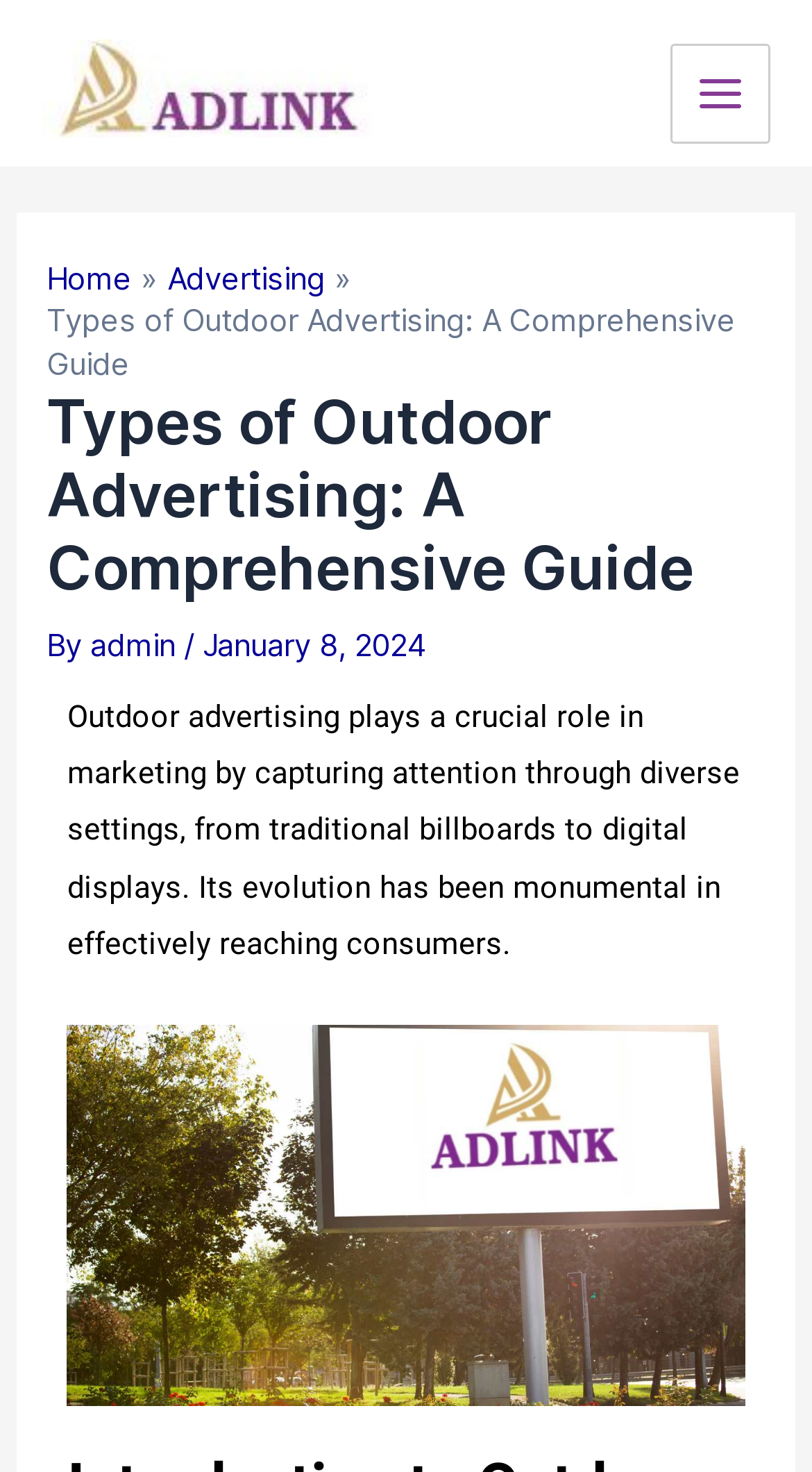Use the information in the screenshot to answer the question comprehensively: When was the article published?

The webpage contains a static text with the date 'January 8, 2024', which suggests that the article was published on this date.